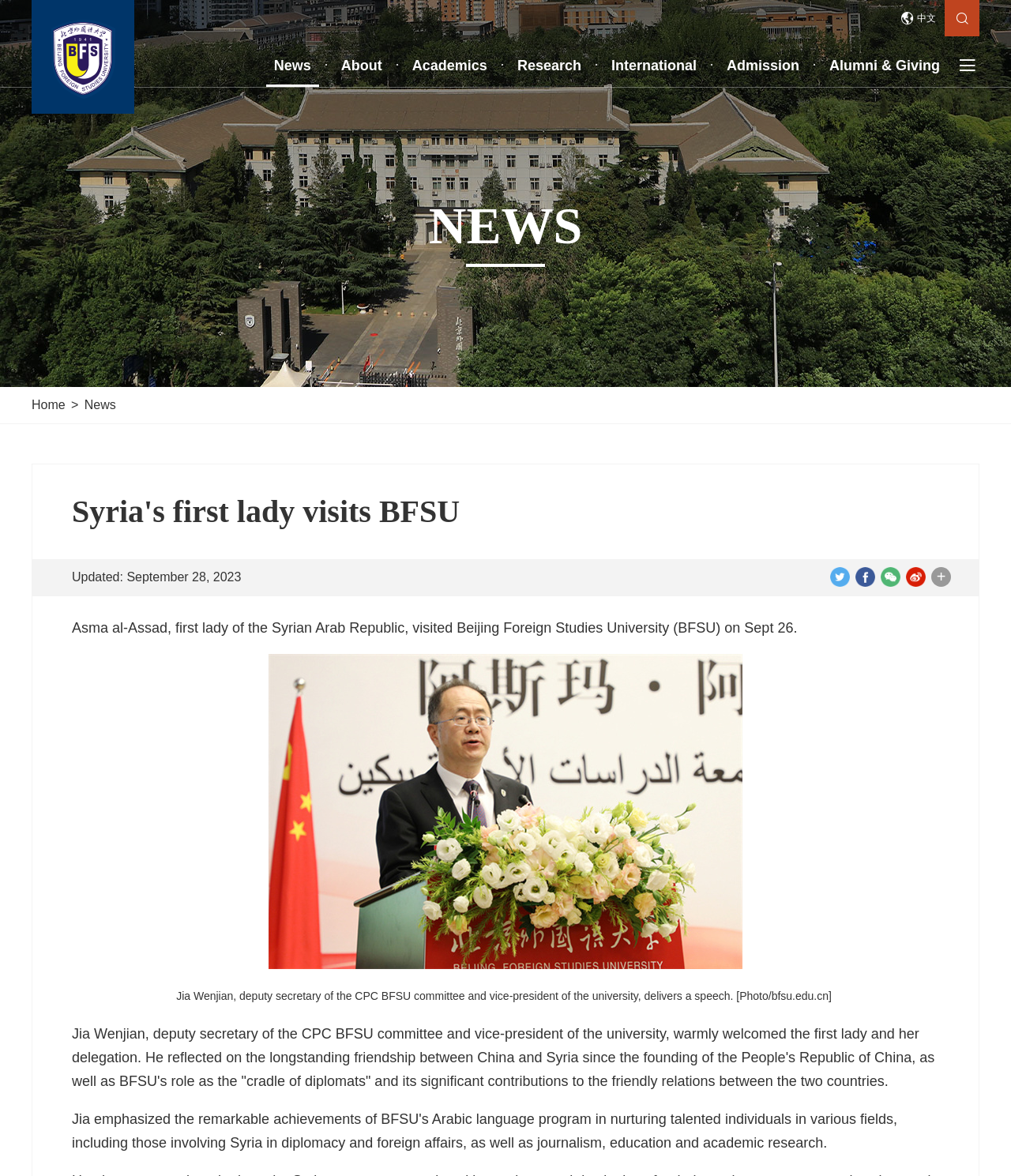Please locate the bounding box coordinates of the element that needs to be clicked to achieve the following instruction: "View the image". The coordinates should be four float numbers between 0 and 1, i.e., [left, top, right, bottom].

[0.266, 0.556, 0.734, 0.824]